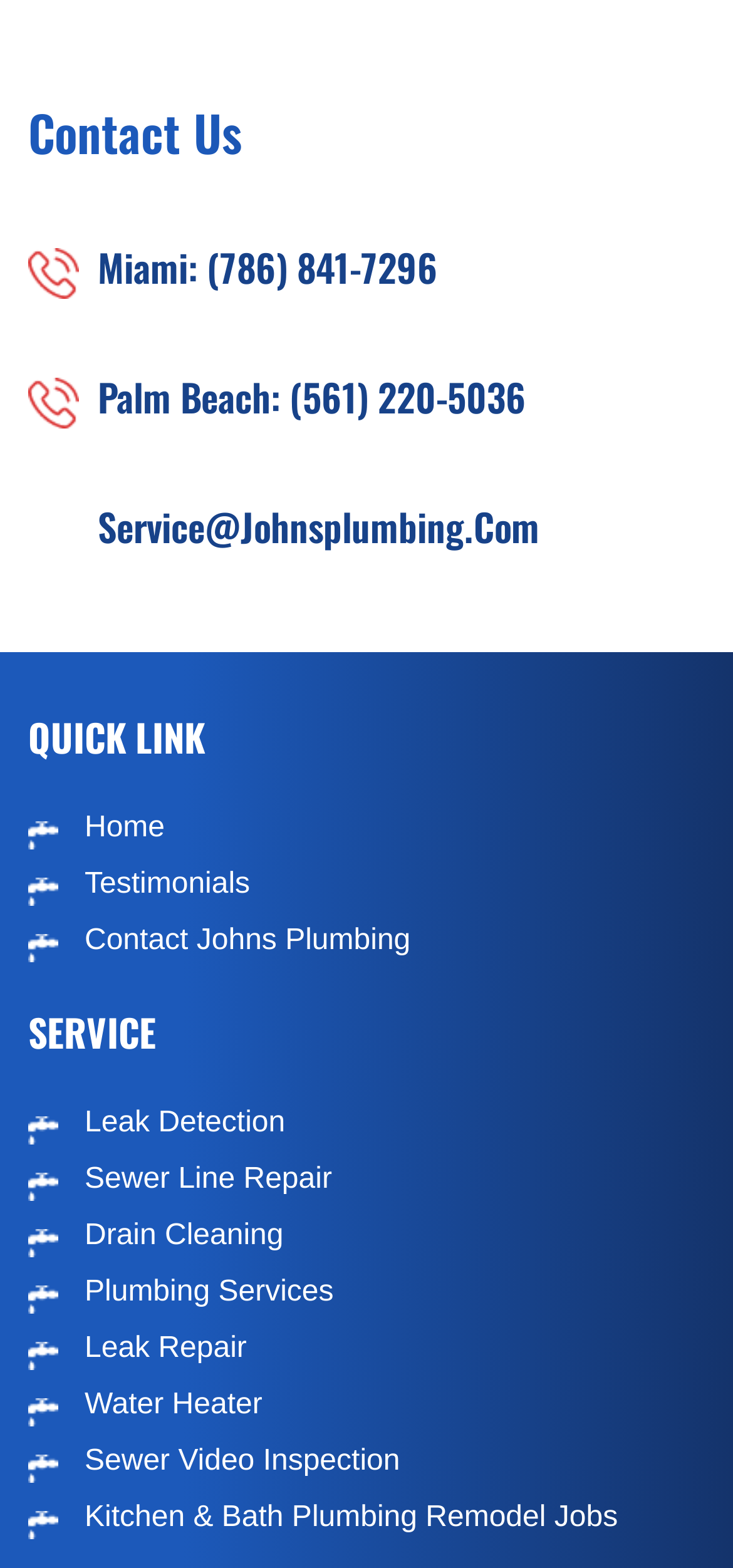Identify the bounding box coordinates for the UI element described as: "Testimonials".

[0.038, 0.553, 0.341, 0.574]